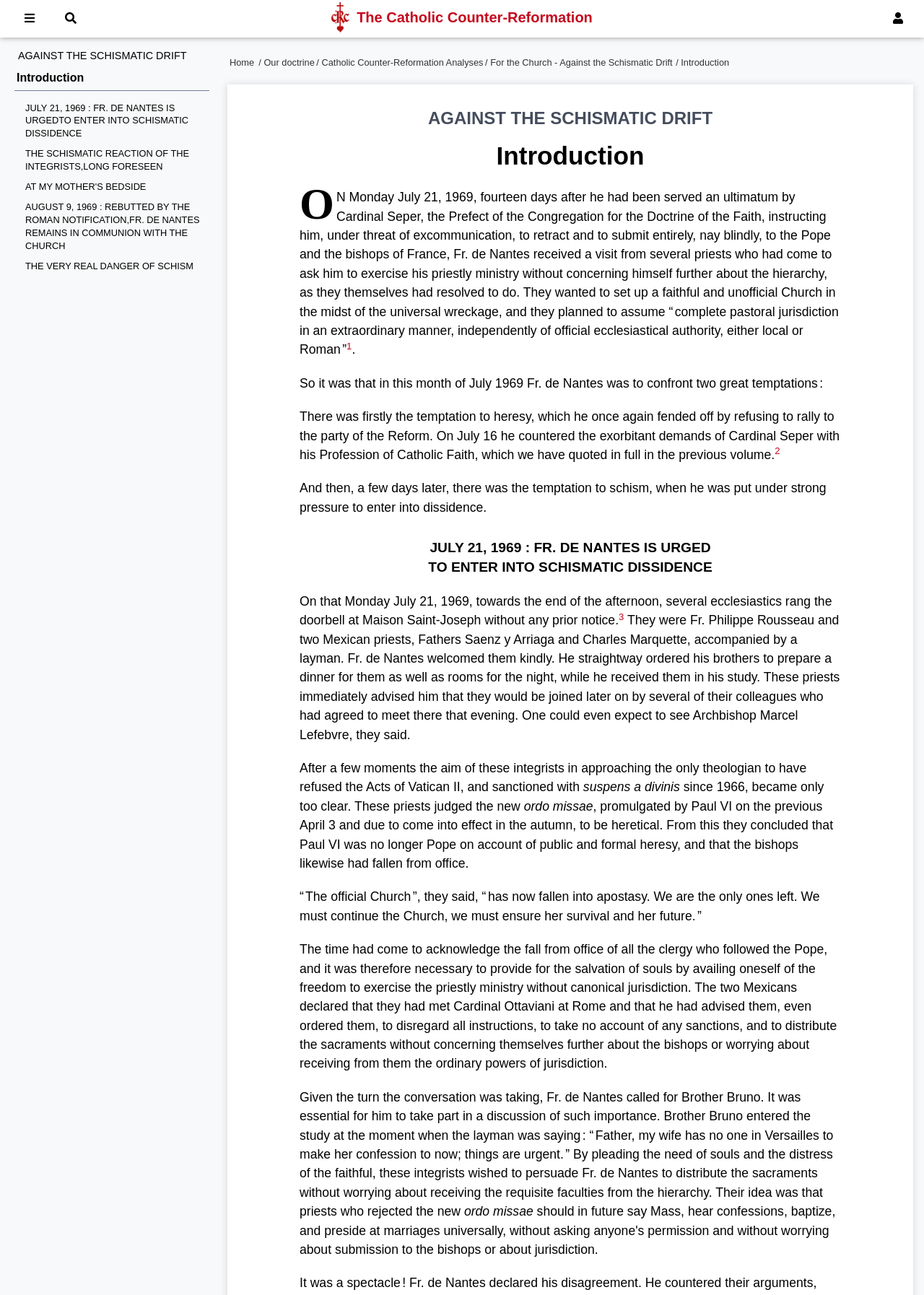Can you specify the bounding box coordinates of the area that needs to be clicked to fulfill the following instruction: "Click the link to learn about the schismatic reaction of the integrists"?

[0.027, 0.114, 0.219, 0.134]